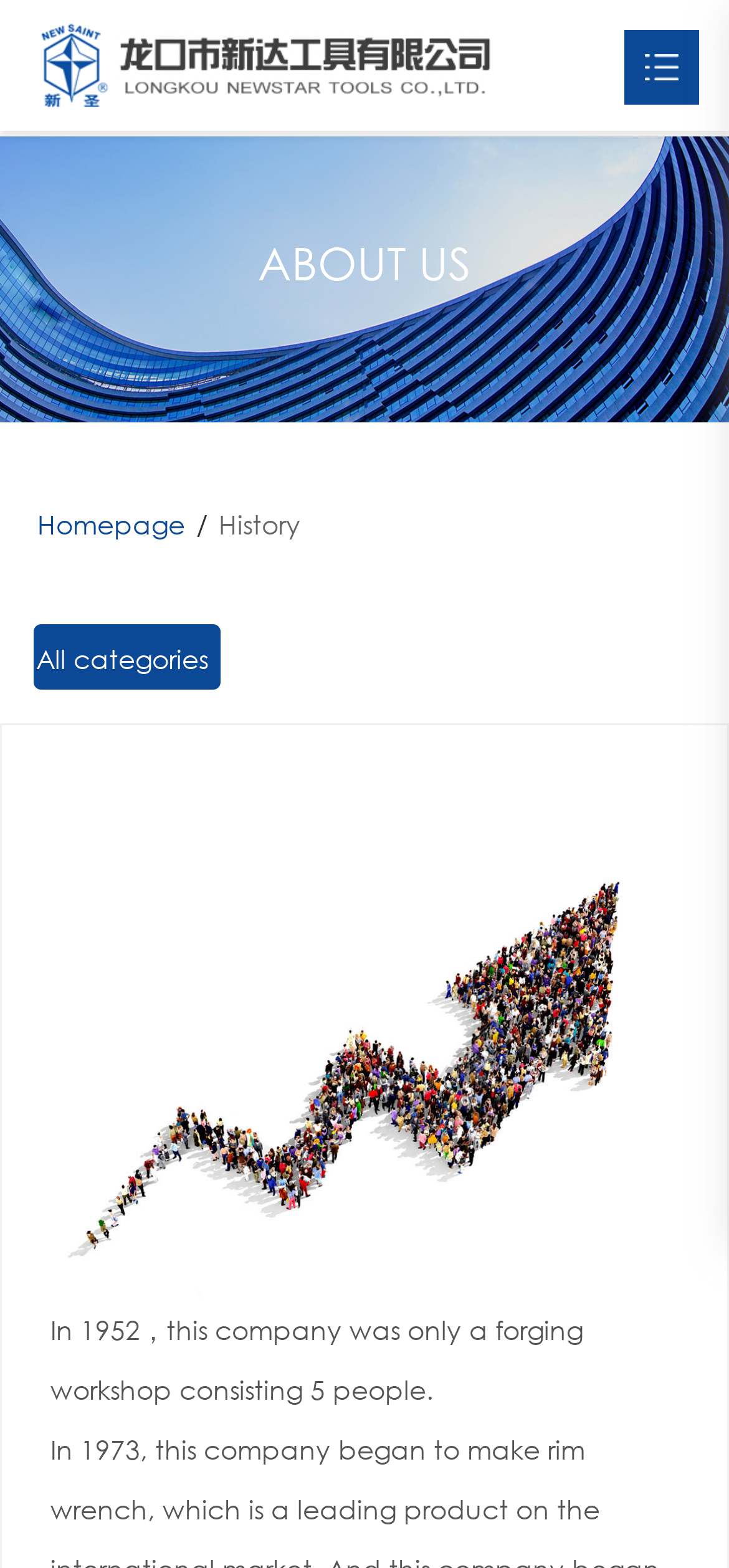How many people were in the forging workshop in 1952?
Please provide a detailed and comprehensive answer to the question.

I found this information in the static text 'In 1952，this company was only a forging workshop consisting 5 people.' at the bottom of the webpage.